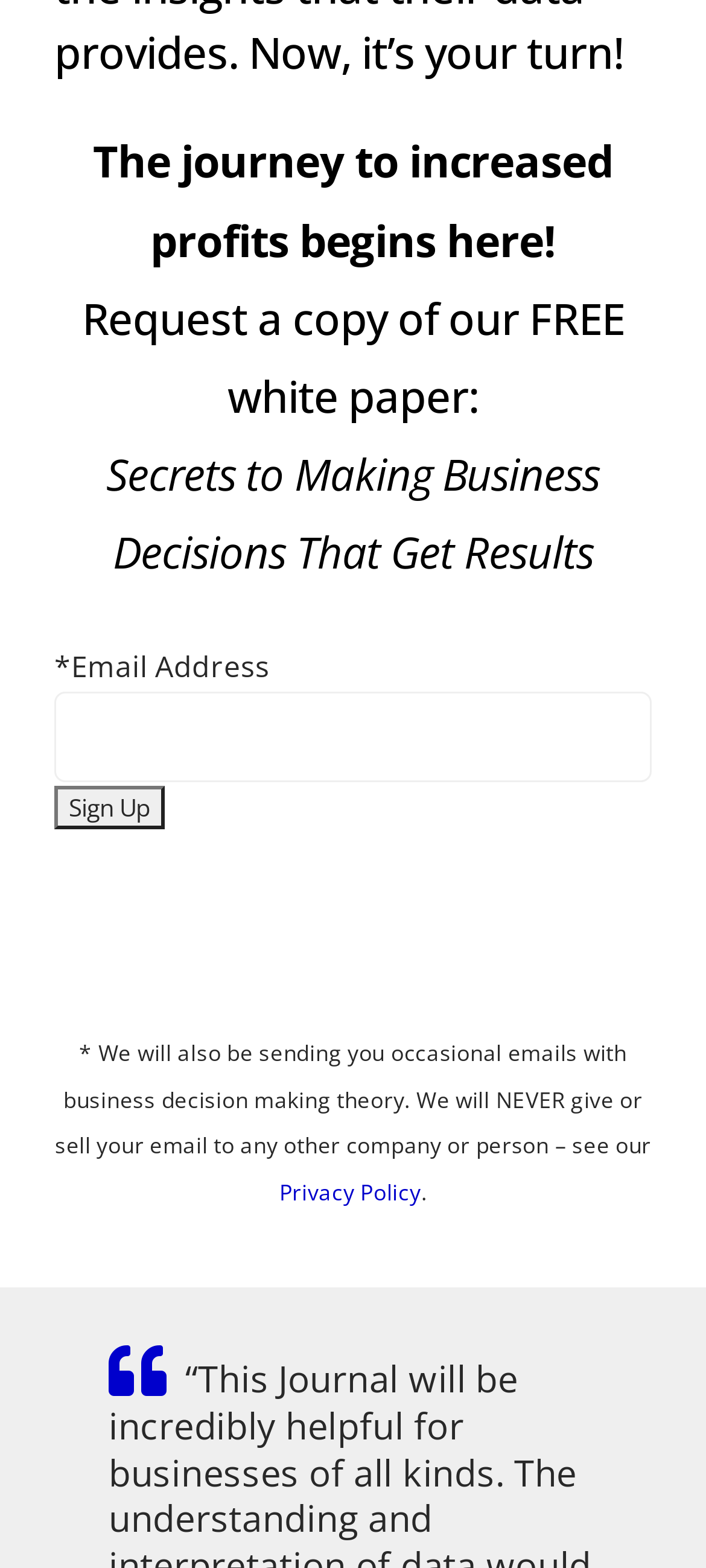Identify the bounding box coordinates for the UI element described as follows: "parent_node: *Email Address name="email_address"". Ensure the coordinates are four float numbers between 0 and 1, formatted as [left, top, right, bottom].

[0.077, 0.441, 0.923, 0.499]